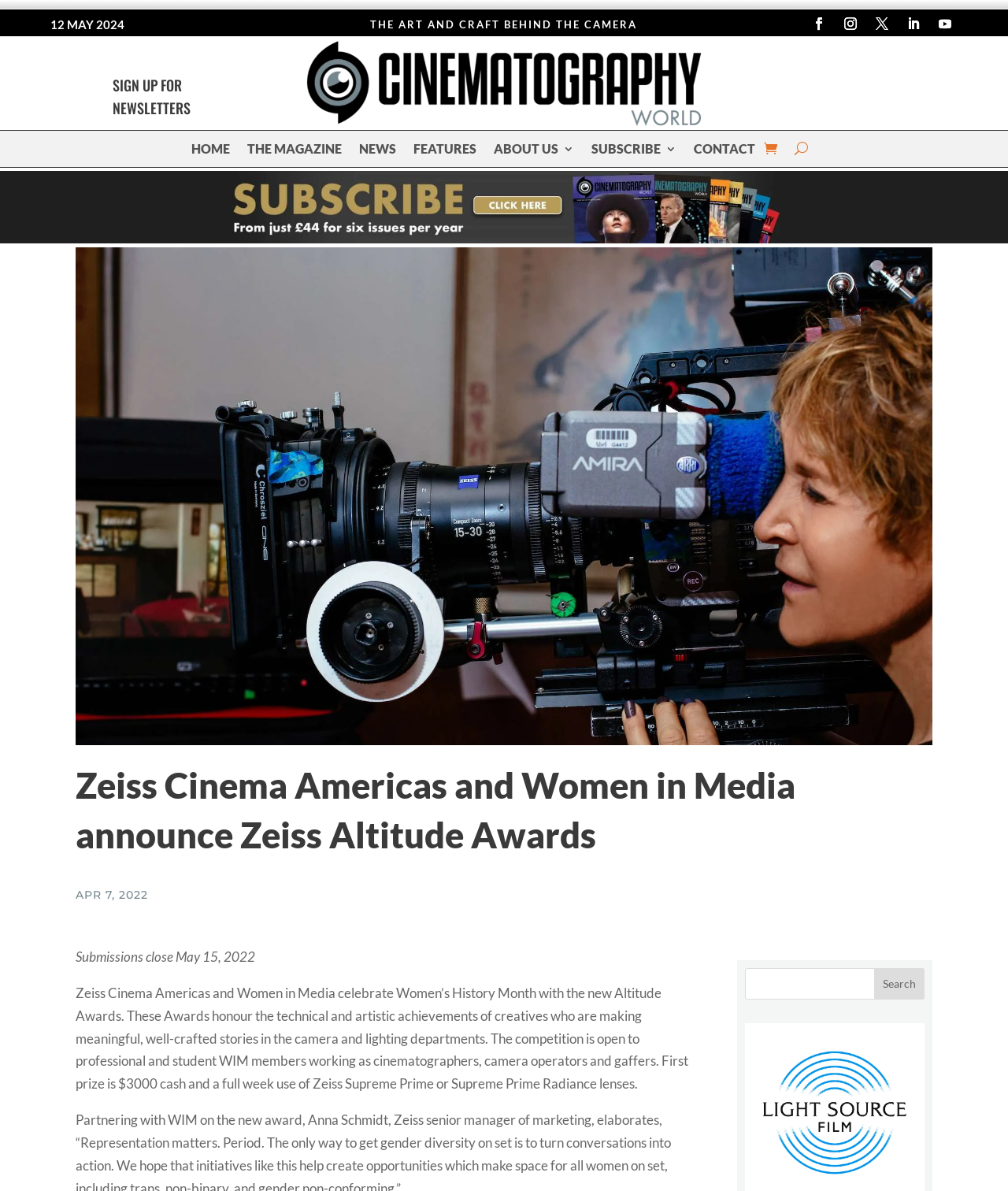Determine the bounding box coordinates of the UI element described by: "The Magazine".

[0.245, 0.12, 0.339, 0.135]